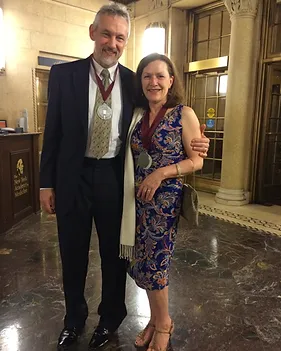Use a single word or phrase to answer the question:
What do the medals on the man and woman suggest?

Shared recognition